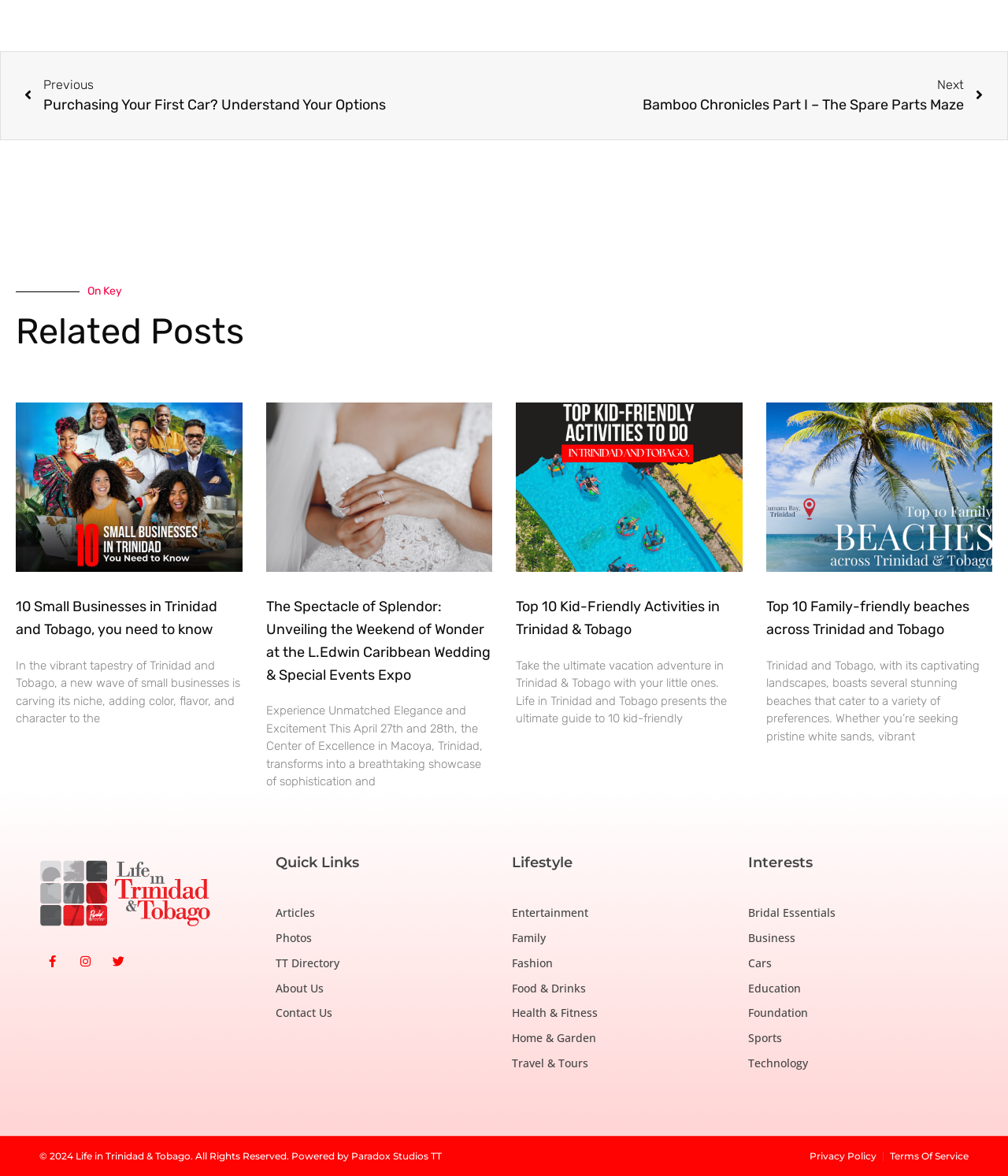Using the provided description: "TT Directory", find the bounding box coordinates of the corresponding UI element. The output should be four float numbers between 0 and 1, in the format [left, top, right, bottom].

[0.273, 0.811, 0.492, 0.827]